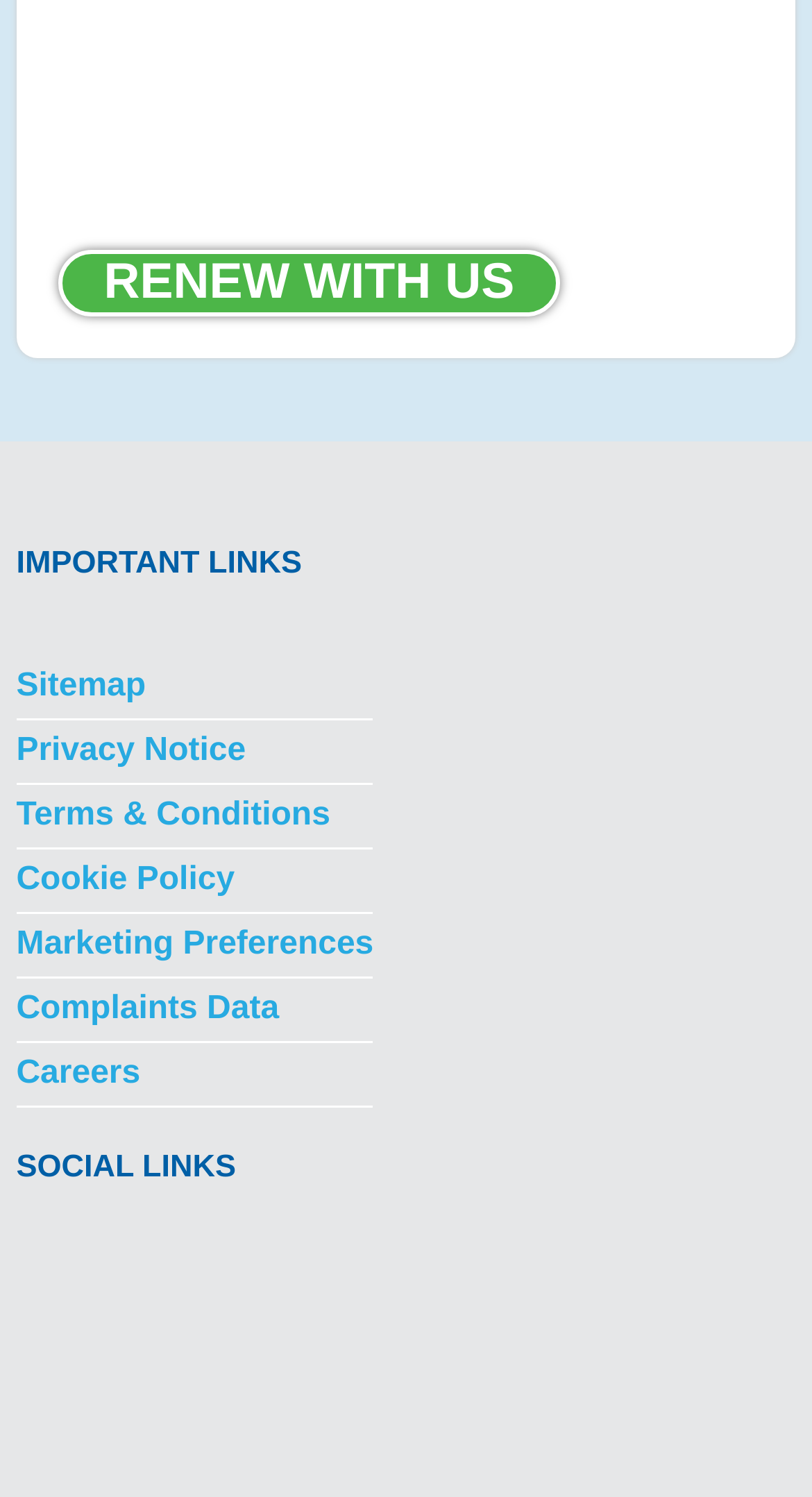What is the second static text element?
Please look at the screenshot and answer using one word or phrase.

SOCIAL LINKS